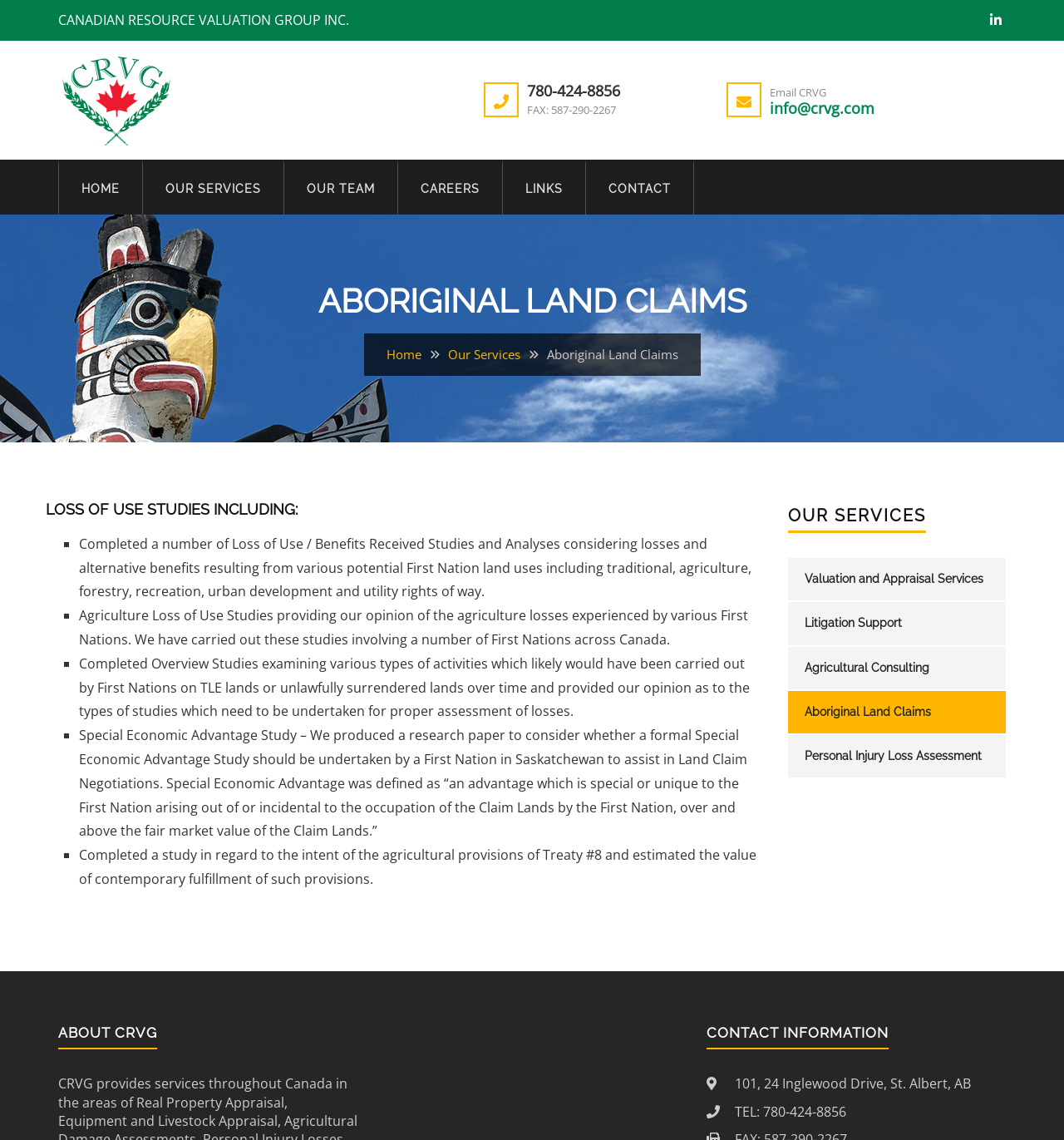Please identify the bounding box coordinates of the element I need to click to follow this instruction: "Click the logo".

[0.055, 0.049, 0.164, 0.065]